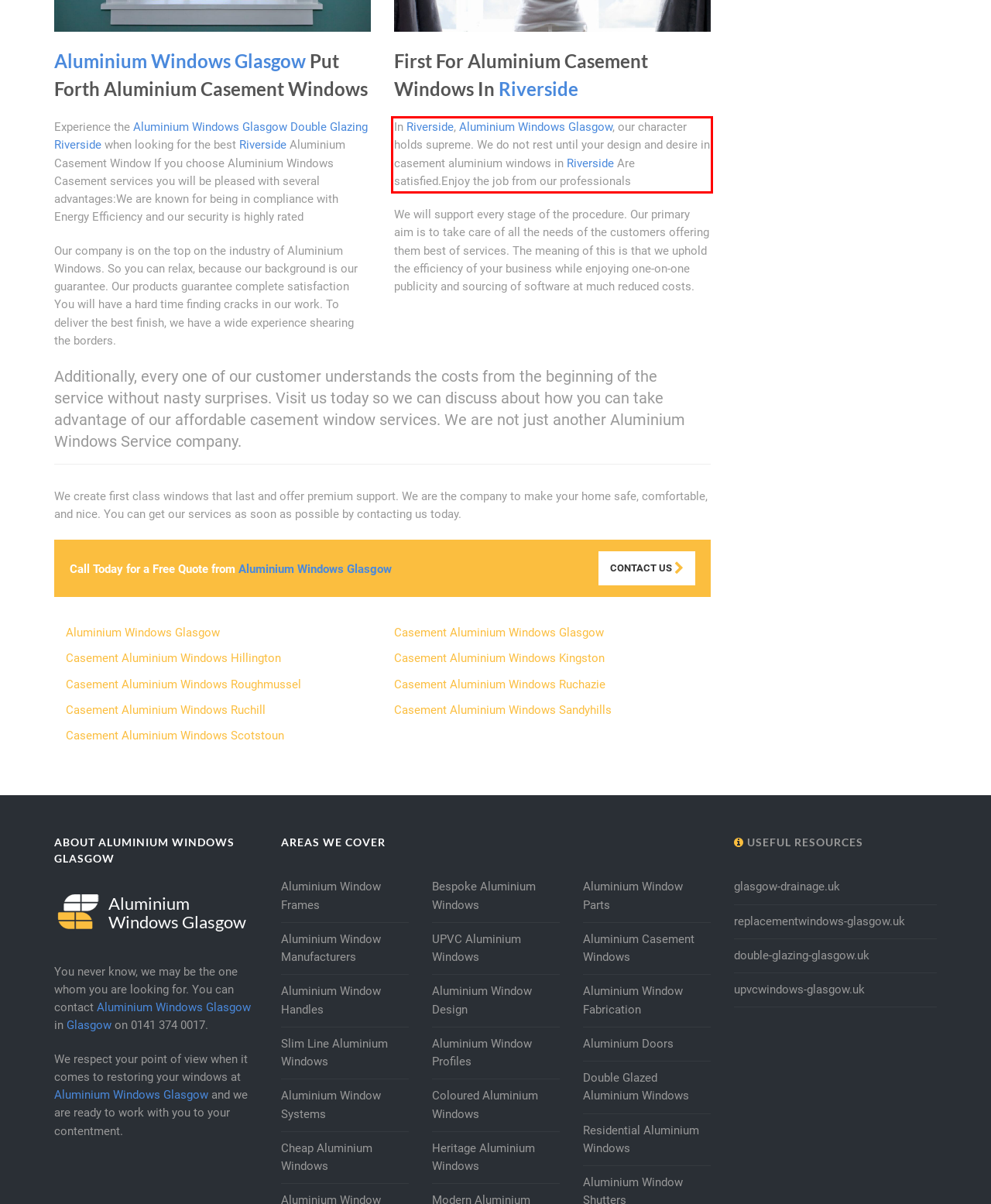Using the provided screenshot of a webpage, recognize and generate the text found within the red rectangle bounding box.

In Riverside, Aluminium Windows Glasgow, our character holds supreme. We do not rest until your design and desire in casement aluminium windows in Riverside Are satisfied.Enjoy the job from our professionals